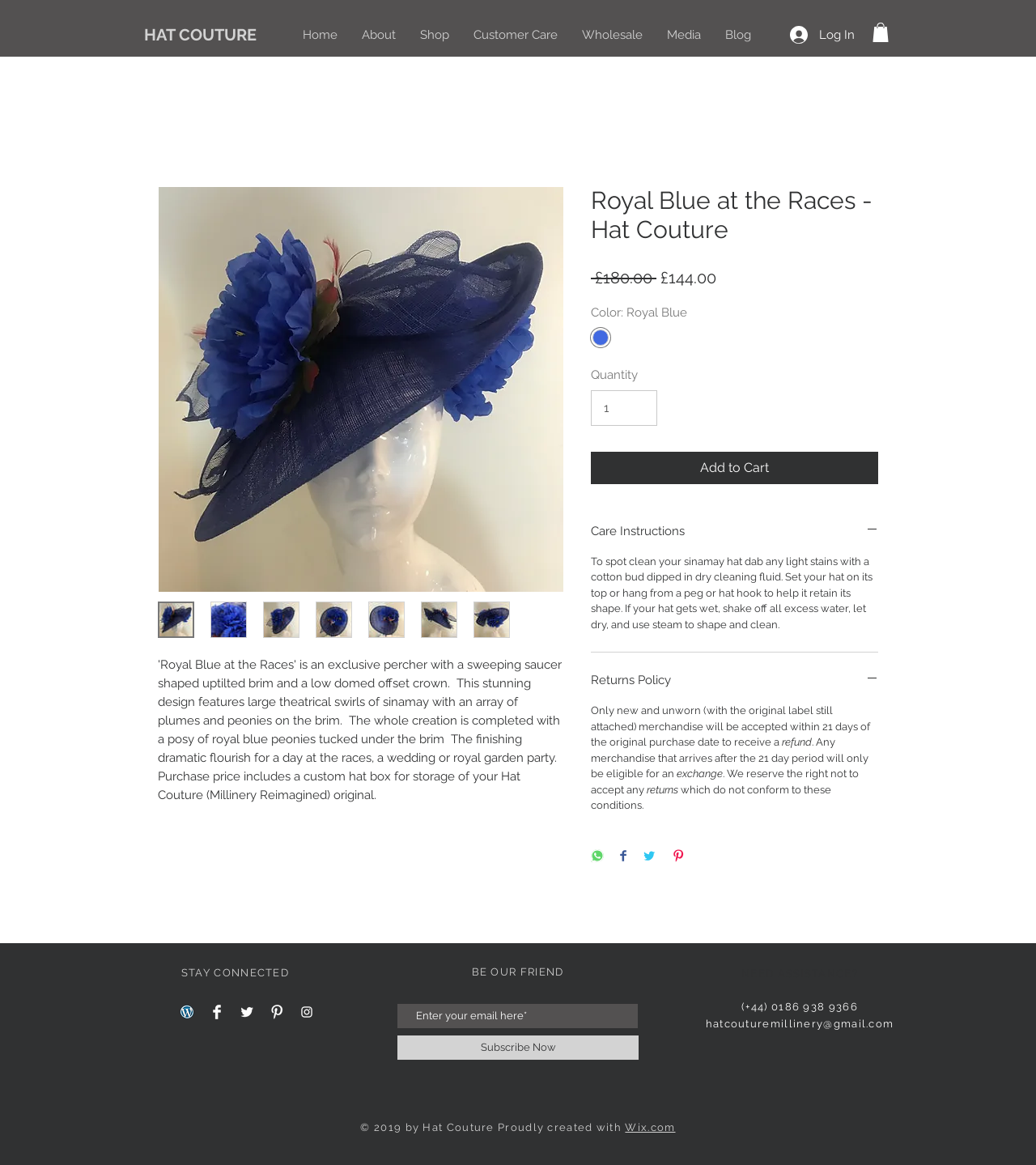How can I clean my sinamay hat? Based on the image, give a response in one word or a short phrase.

Spot clean with dry cleaning fluid